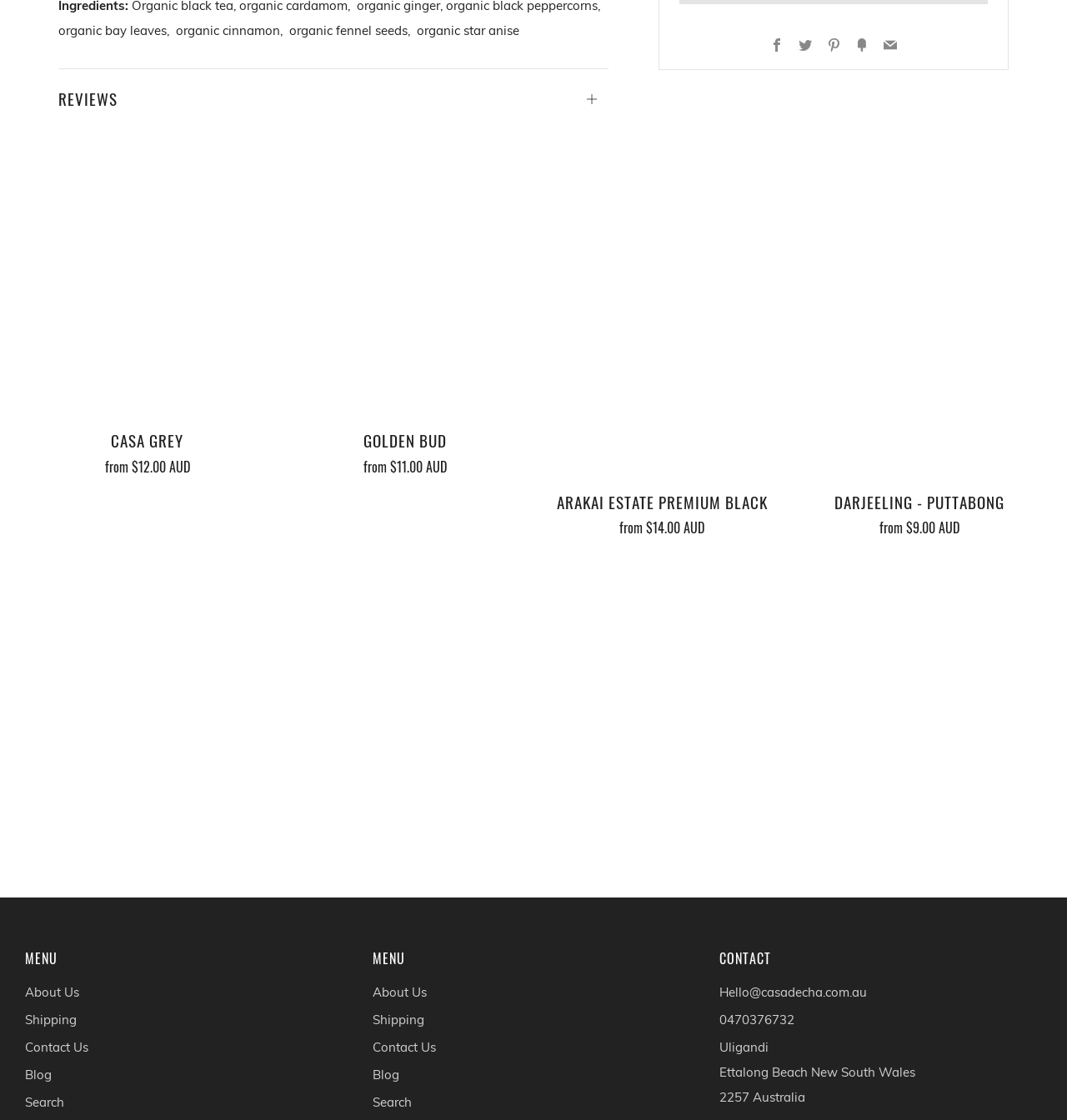What is the purpose of the textbox?
Based on the screenshot, respond with a single word or phrase.

Email